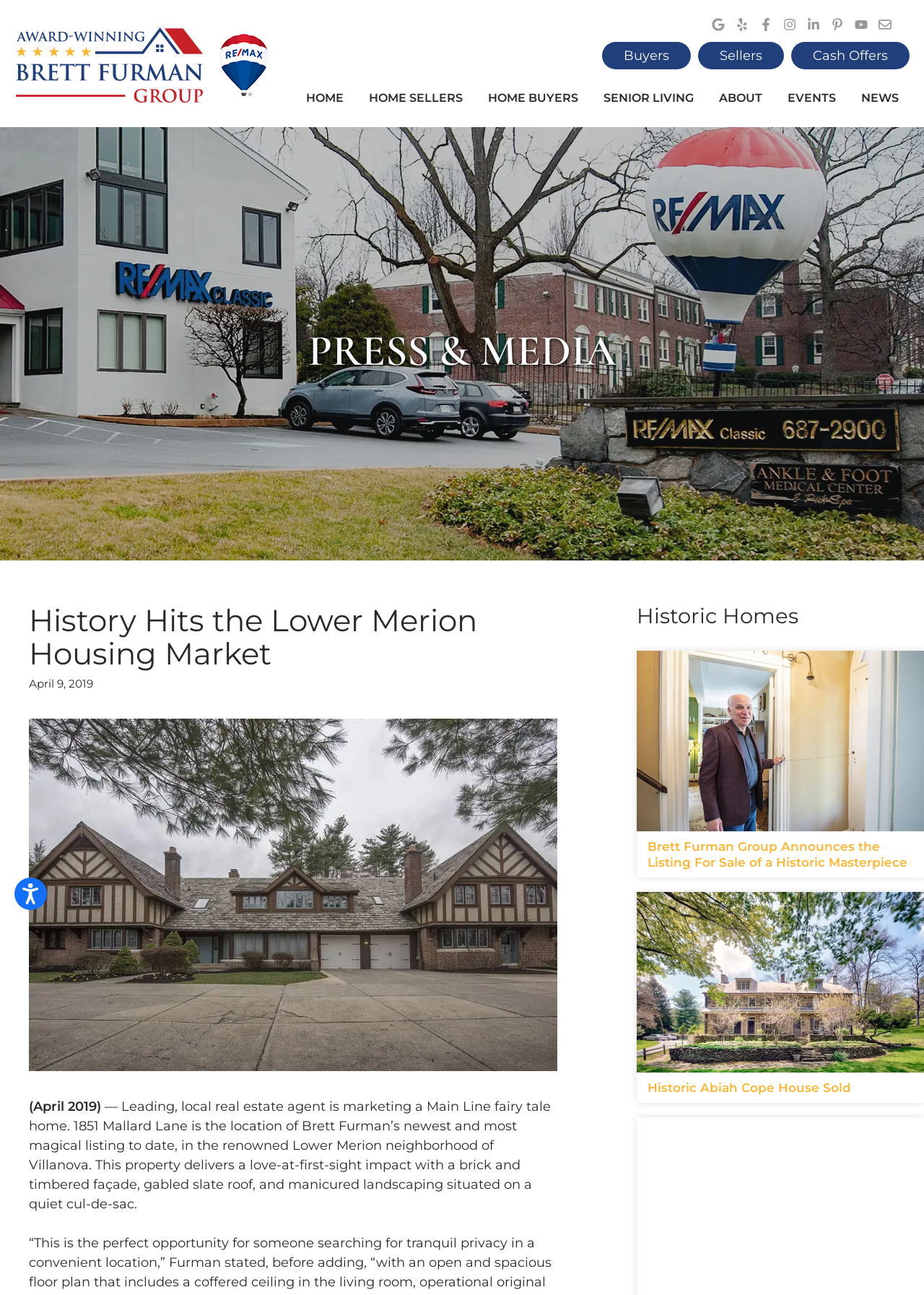Using the provided element description, identify the bounding box coordinates as (top-left x, top-left y, bottom-right x, bottom-right y). Ensure all values are between 0 and 1. Description: Home

[0.304, 0.059, 0.372, 0.093]